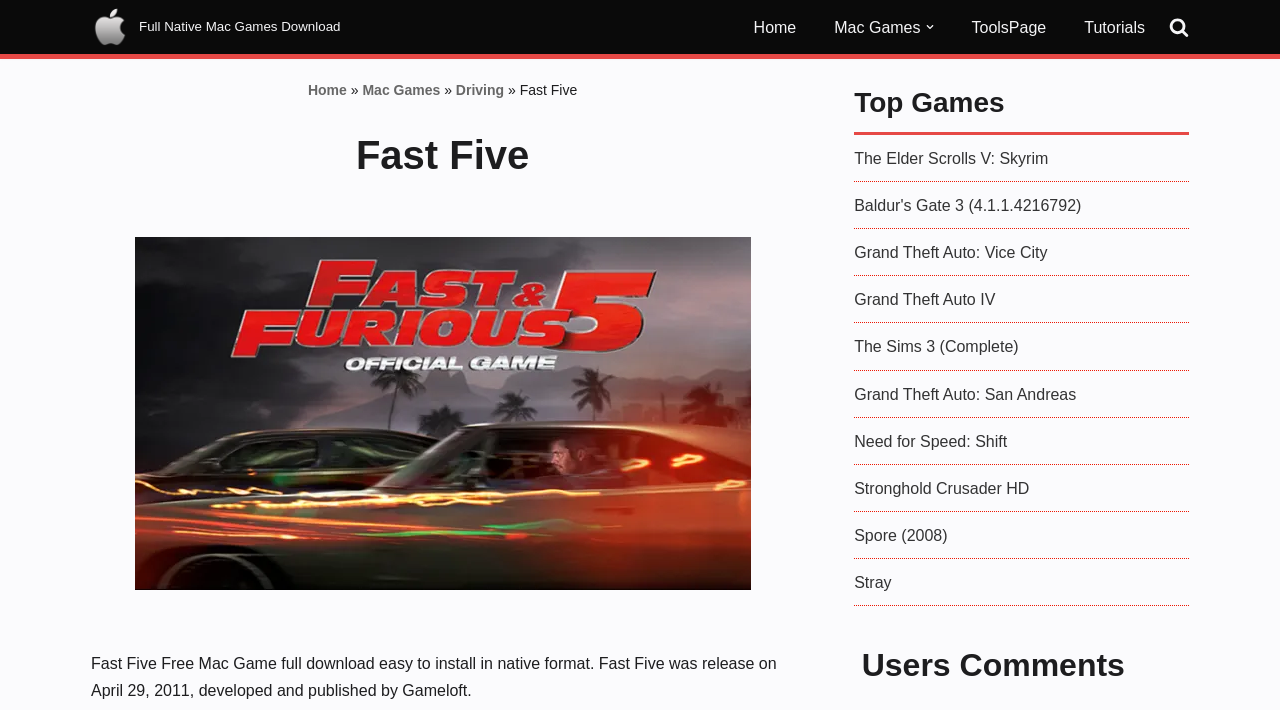Using the description: "Skip to content", determine the UI element's bounding box coordinates. Ensure the coordinates are in the format of four float numbers between 0 and 1, i.e., [left, top, right, bottom].

[0.0, 0.045, 0.023, 0.073]